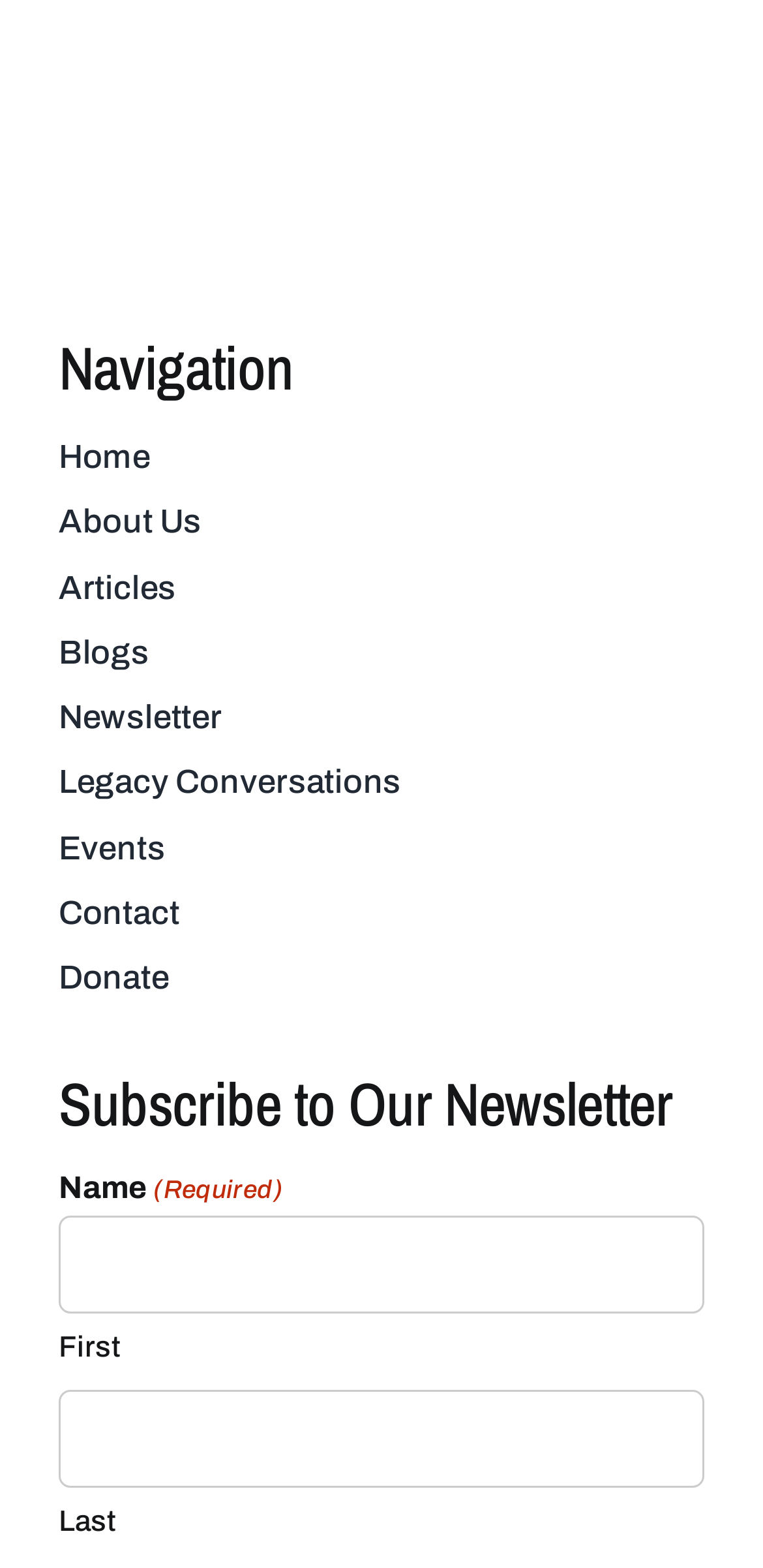Answer the question below with a single word or a brief phrase: 
How many links are in the footer?

9